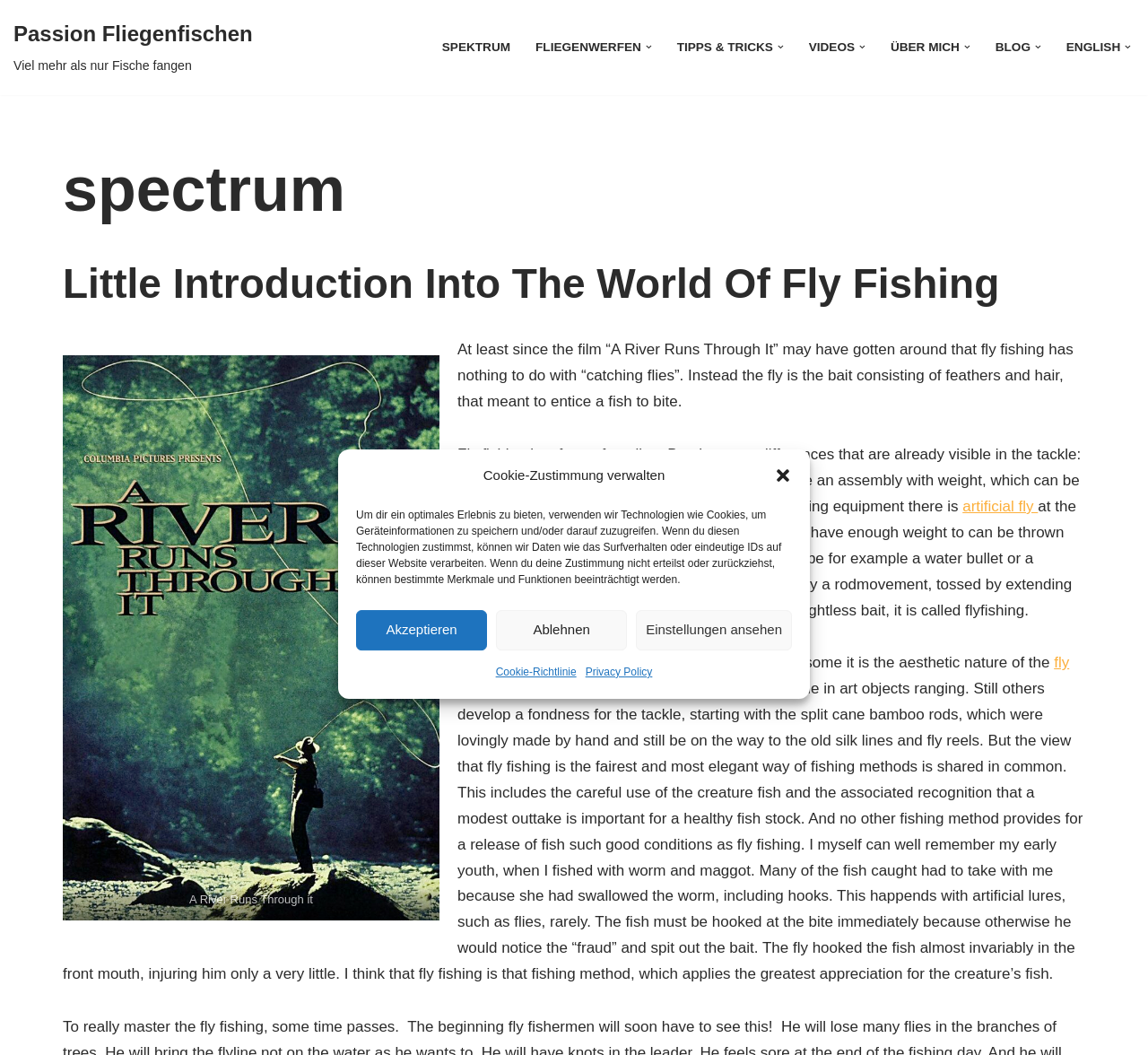Identify the bounding box coordinates for the UI element mentioned here: "Tipps & Tricks". Provide the coordinates as four float values between 0 and 1, i.e., [left, top, right, bottom].

[0.59, 0.034, 0.673, 0.056]